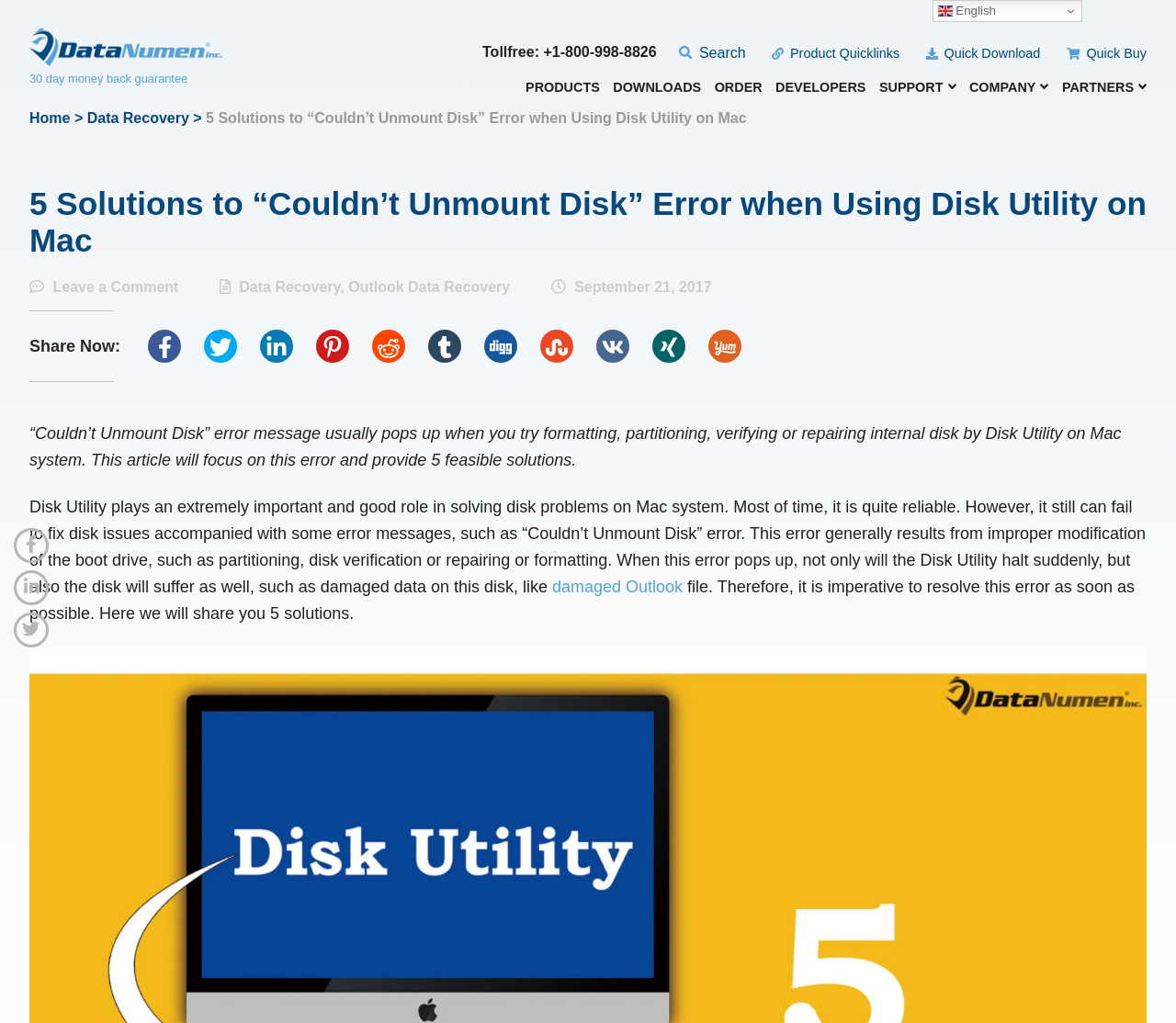Give an in-depth explanation of the webpage layout and content.

This webpage is about resolving the "Couldn't Unmount Disk" error when using Disk Utility on Mac systems. At the top, there are several links and images, including a toll-free number and a search button. Below that, there are links to various sections of the website, such as "Products", "Downloads", "Order", and "Support".

The main content of the webpage is an article that provides 5 solutions to the "Couldn't Unmount Disk" error. The article is divided into sections, with headings and paragraphs of text. There are also several links and images throughout the article, including social media sharing buttons.

On the left side of the webpage, there are links to other sections of the website, such as "Data Recovery Blog" and "Home". There is also a link to "Leave a Comment" and several social media links.

At the bottom of the webpage, there are more links to other sections of the website, including "Company", "Partners", and "Developers". There is also a language selection link, which allows users to switch to English.

Overall, the webpage is focused on providing solutions to a specific technical problem, and it is organized in a clear and easy-to-follow manner.